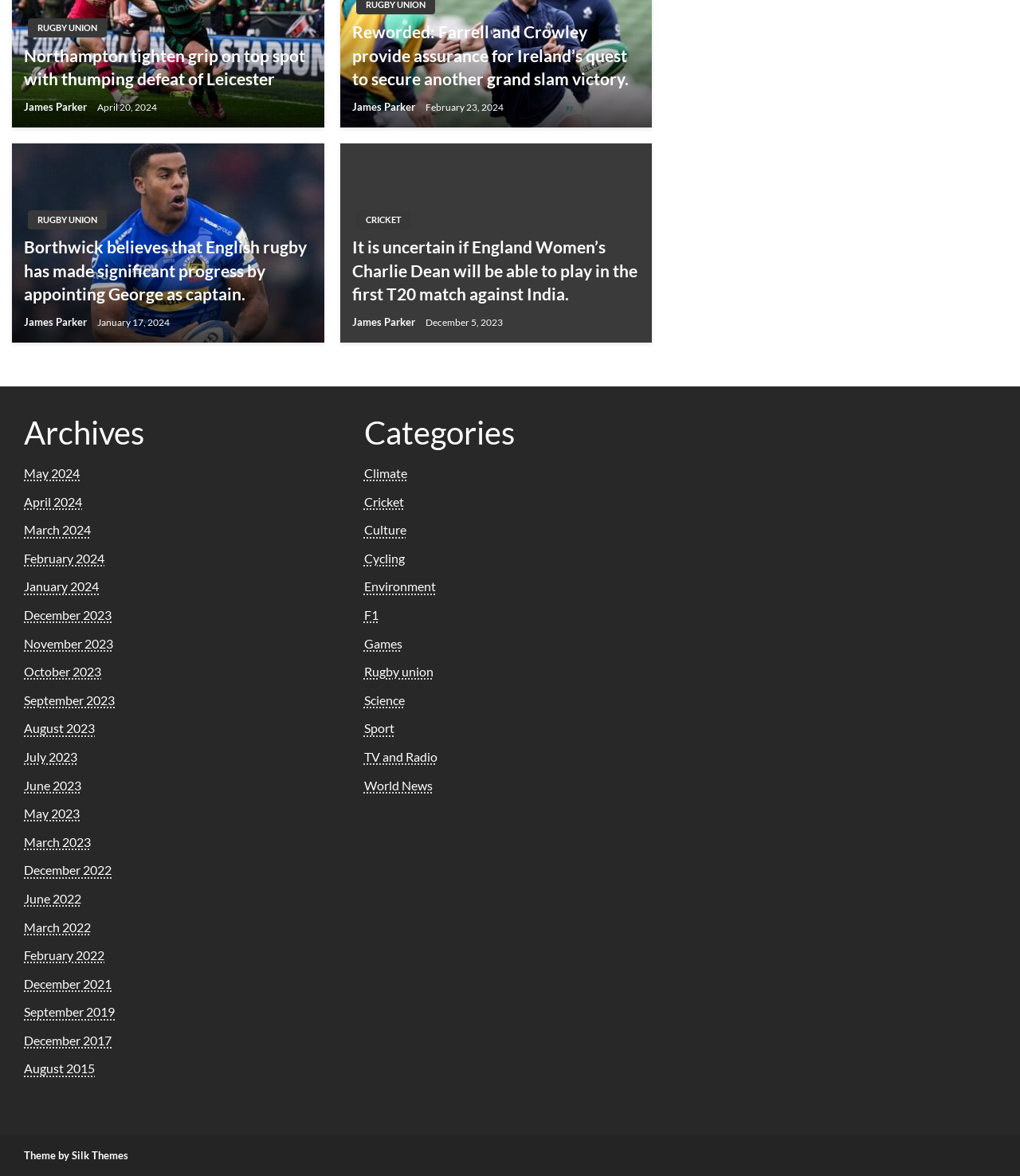What is the topic of the first article?
Based on the image, answer the question with a single word or brief phrase.

Rugby Union